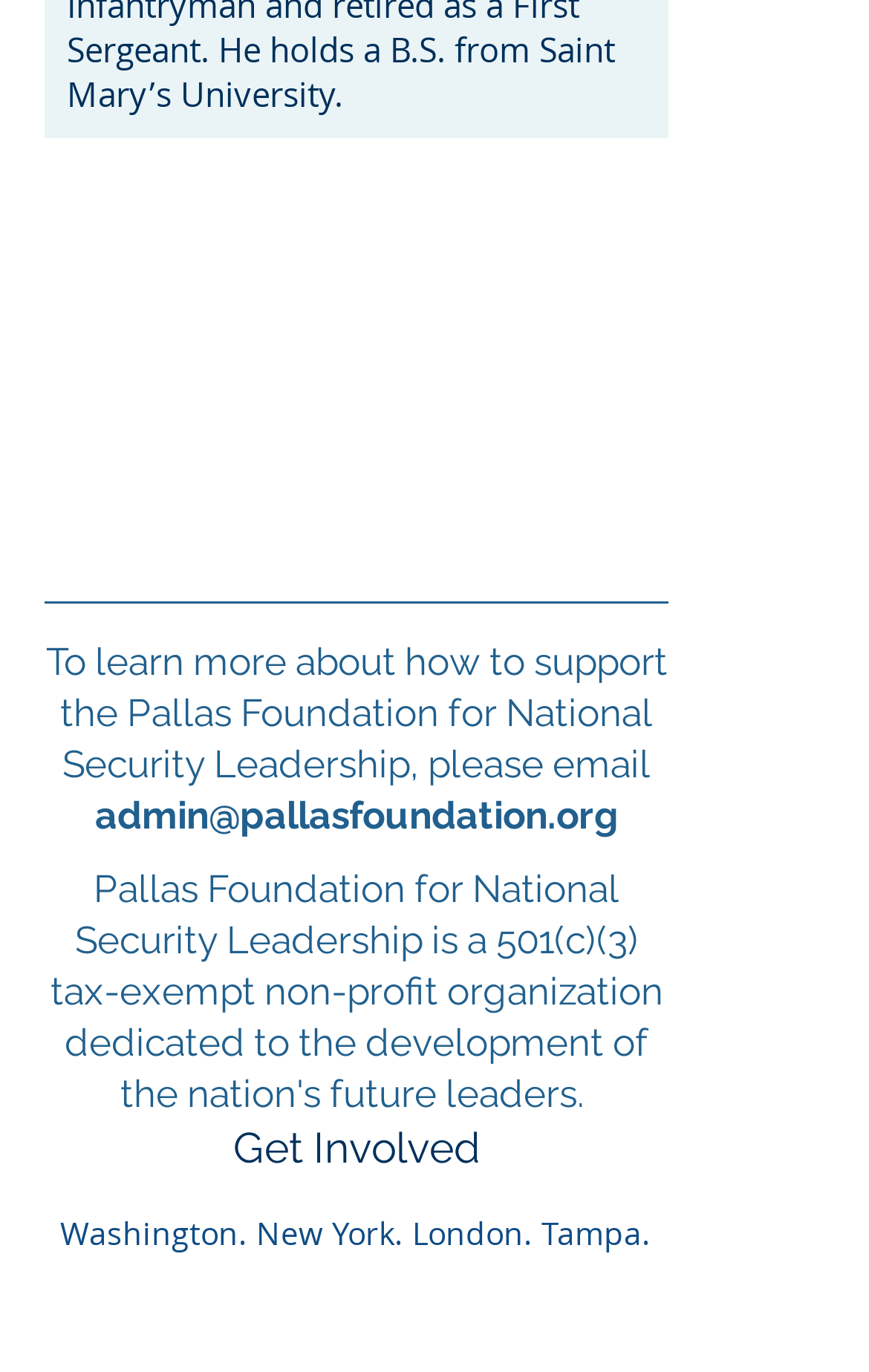What is the email address to support the Pallas Foundation?
Look at the image and provide a short answer using one word or a phrase.

admin@pallasfoundation.org